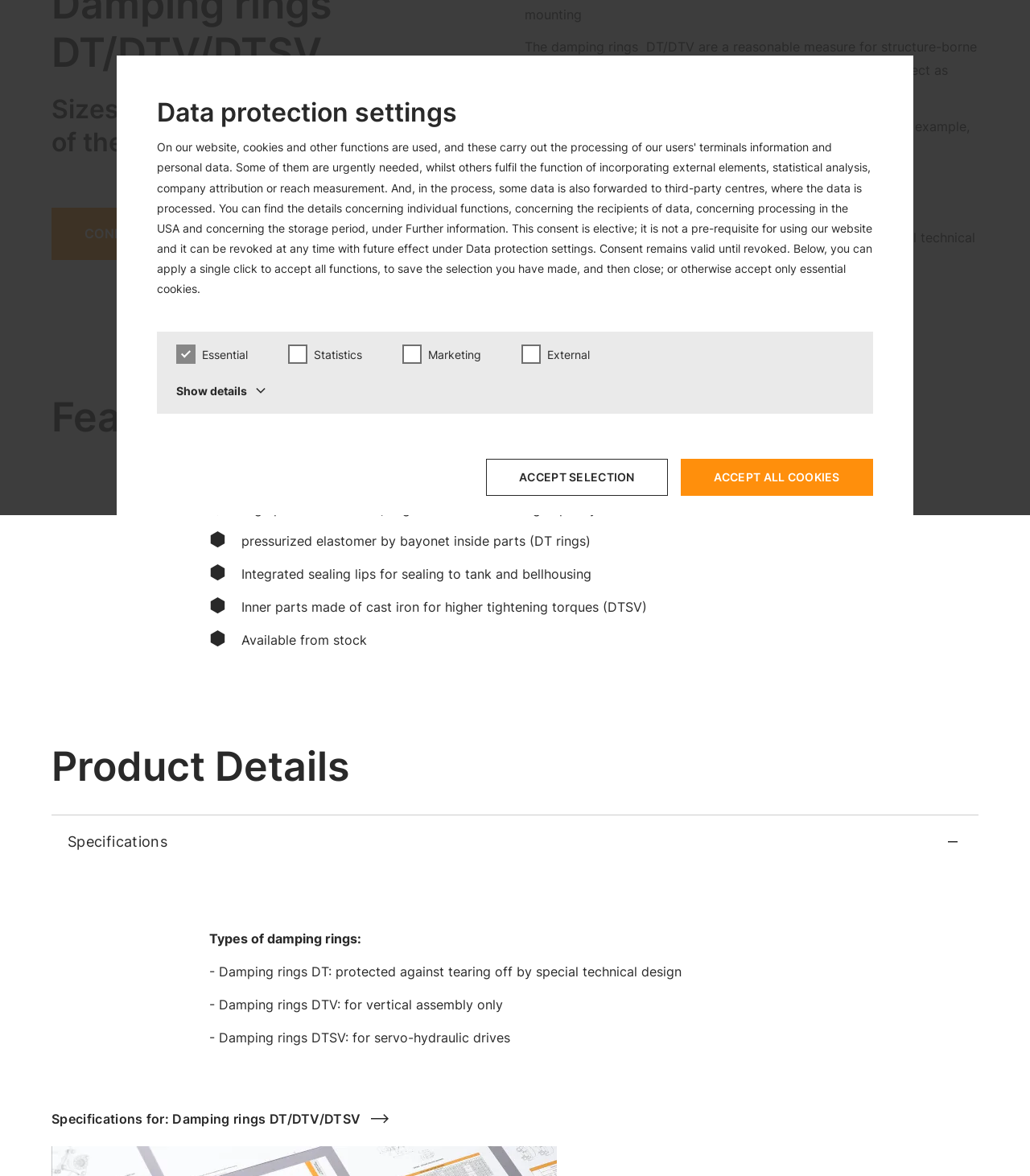Please find the bounding box coordinates in the format (top-left x, top-left y, bottom-right x, bottom-right y) for the given element description. Ensure the coordinates are floating point numbers between 0 and 1. Description: Accept selection

[0.472, 0.39, 0.648, 0.422]